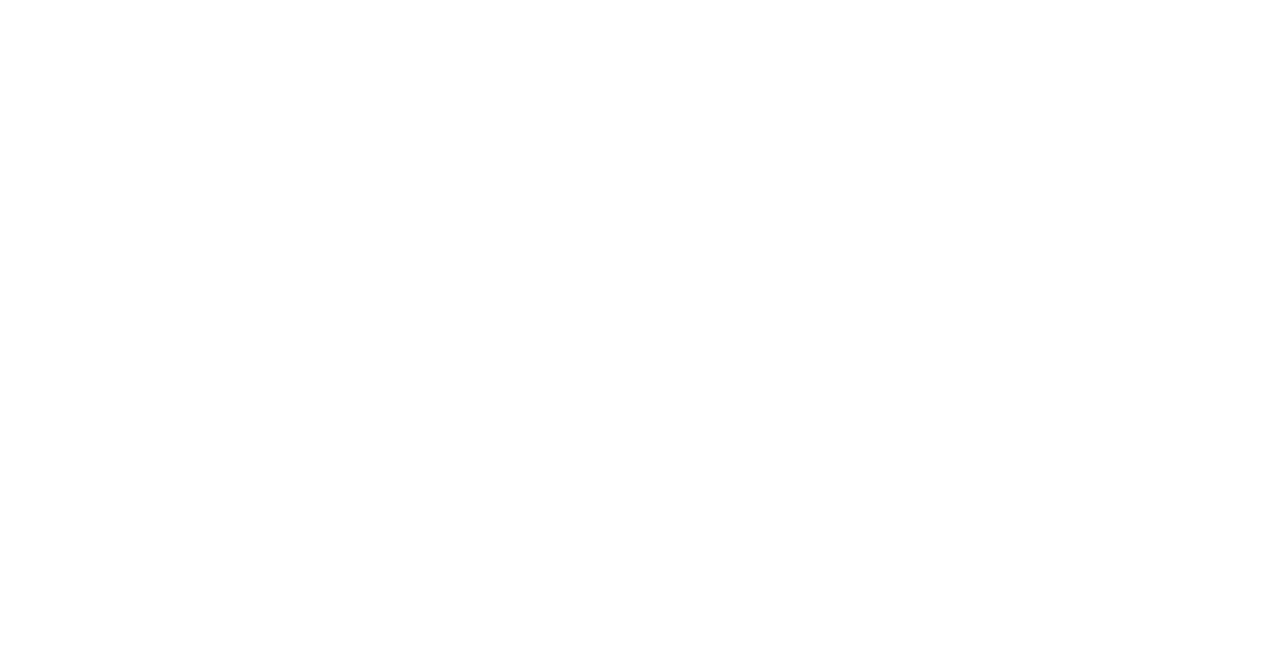Please identify the bounding box coordinates of the area that needs to be clicked to follow this instruction: "Explore Automotive".

[0.031, 0.445, 0.095, 0.476]